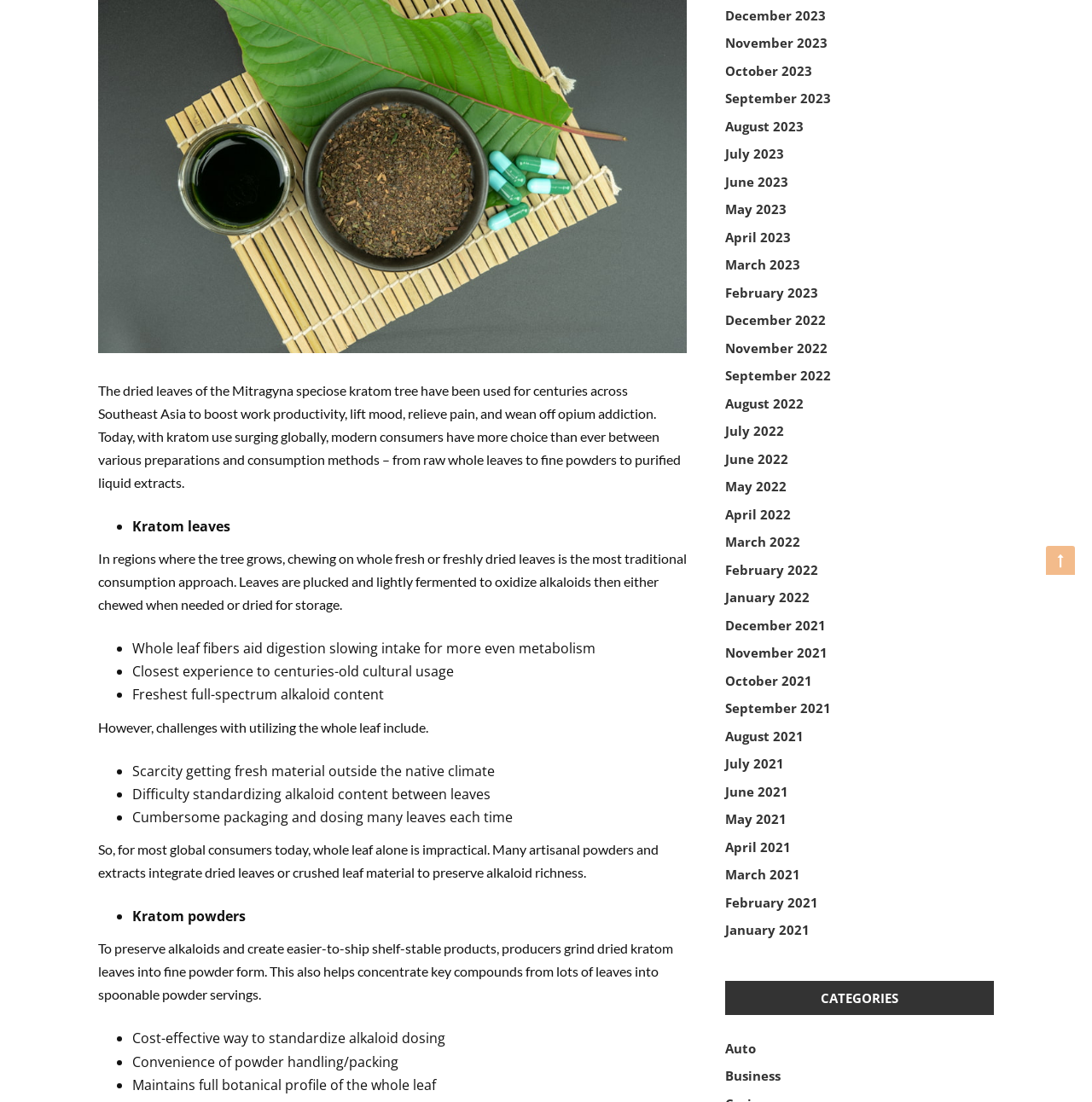Determine the bounding box for the UI element as described: "August 2023". The coordinates should be represented as four float numbers between 0 and 1, formatted as [left, top, right, bottom].

[0.664, 0.107, 0.736, 0.122]